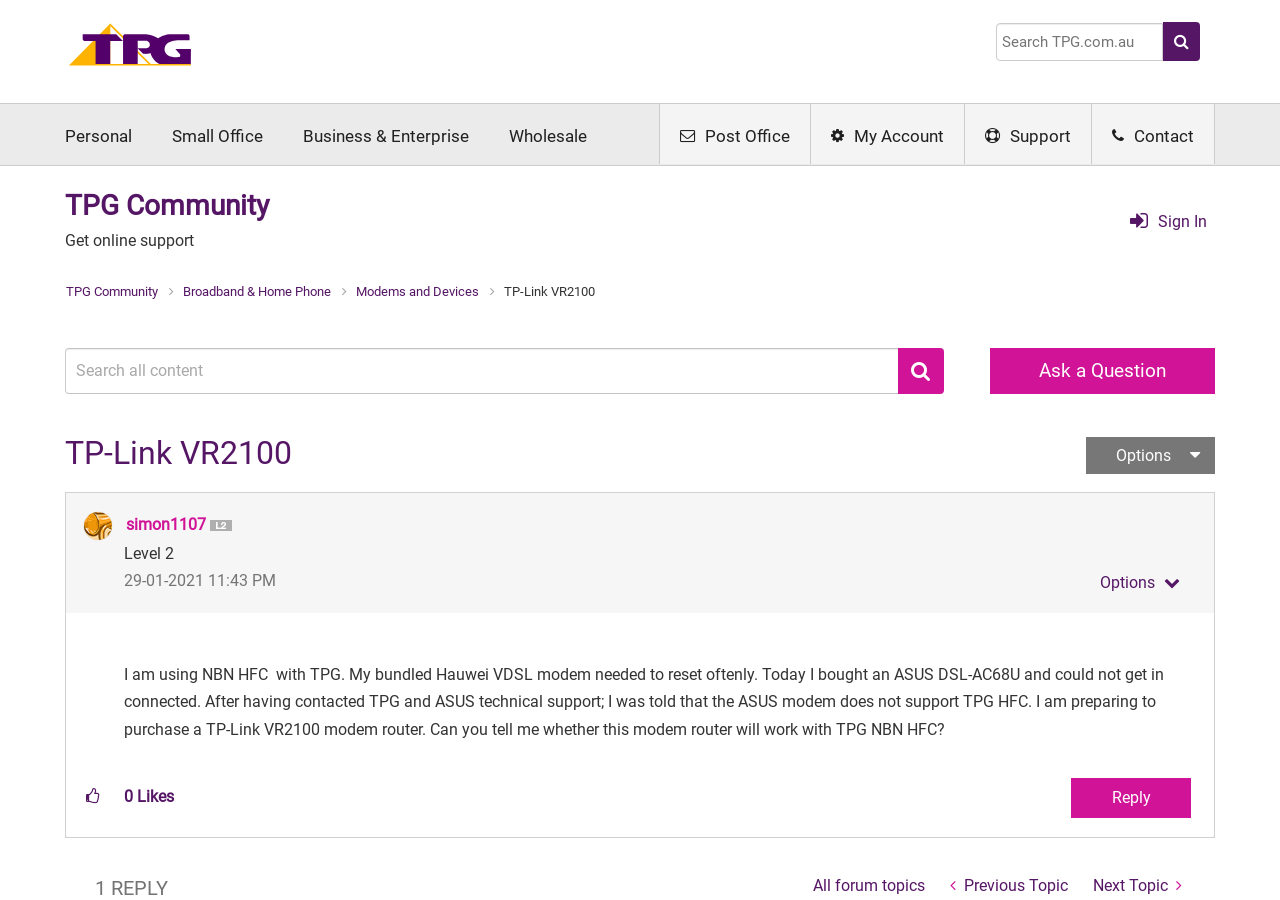Pinpoint the bounding box coordinates for the area that should be clicked to perform the following instruction: "Search for something".

[0.778, 0.025, 0.909, 0.068]